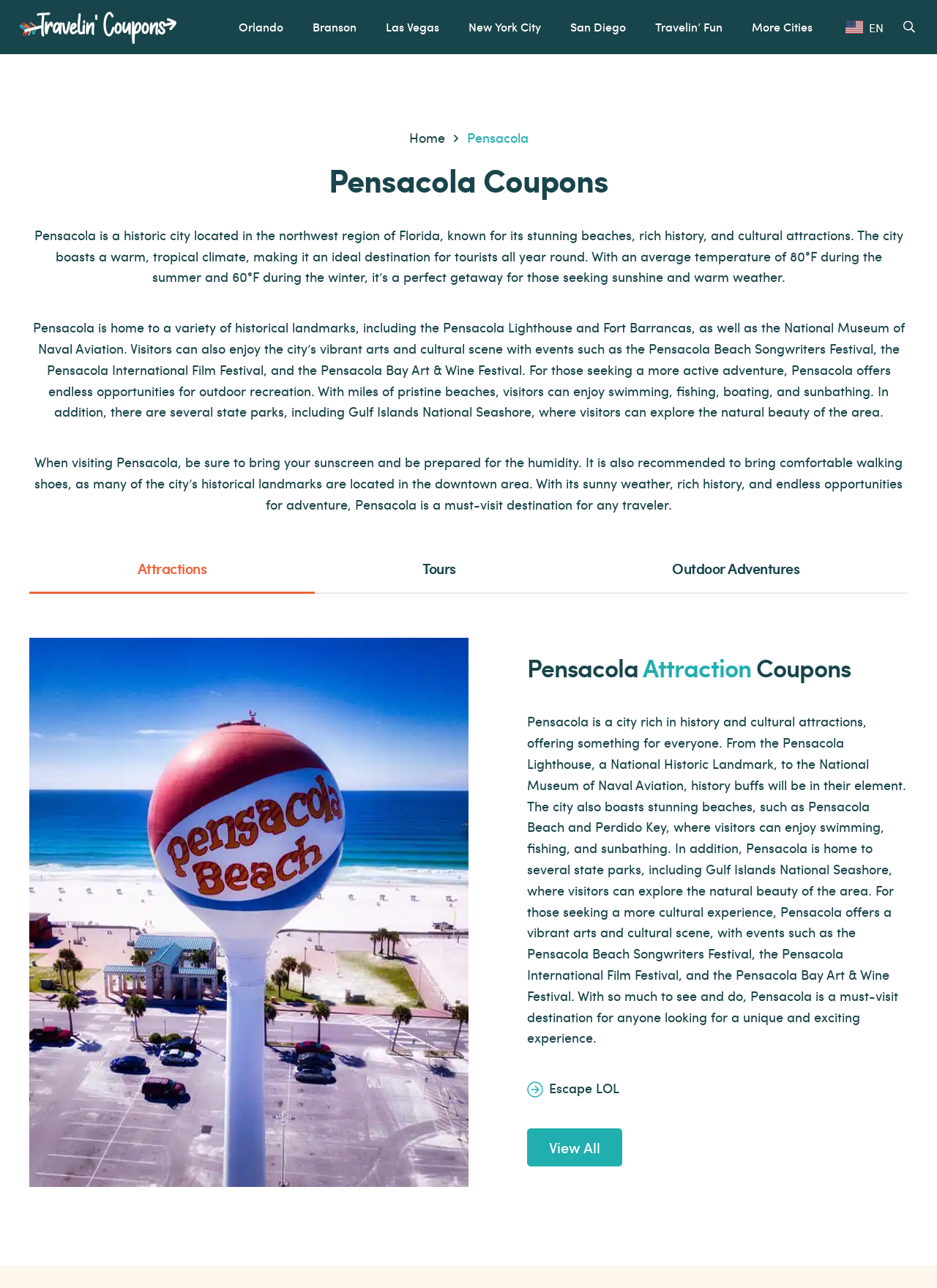Describe every aspect of the webpage in a detailed manner.

The webpage is about Pensacola Coupons and Discounts, featuring travel coupons and travel discounts in Pensacola, Florida. At the top left corner, there is a link to skip to primary navigation and another link to skip to main content. Next to these links, the Travelin' Coupons logo is displayed, along with an image of the logo and a small flag icon indicating the language as English.

On the top right corner, there is a search button. Below the logo, there is a main navigation menu with links to various cities, including Orlando, Branson, Las Vegas, New York City, San Diego, and more.

The main content of the page is divided into sections. The first section is a heading that reads "Pensacola Coupons" and provides an overview of Pensacola, describing its history, climate, and attractions. This section is followed by a tab list with three tabs: Attractions, Tours, and Outdoor Adventures. The Attractions tab is selected by default and displays a panel with an image of Pensacola attractions, a heading that reads "Pensacola Attraction Coupons", and a paragraph describing the various attractions and activities available in Pensacola, such as visiting the Pensacola Lighthouse, National Museum of Naval Aviation, and state parks. There are also links to specific attractions, such as Escape LOL, and a "View All" link.

The layout of the page is organized, with clear headings and concise text. The use of images and icons adds visual appeal to the page. Overall, the webpage provides a comprehensive overview of Pensacola and its attractions, making it a useful resource for travelers planning a trip to the area.